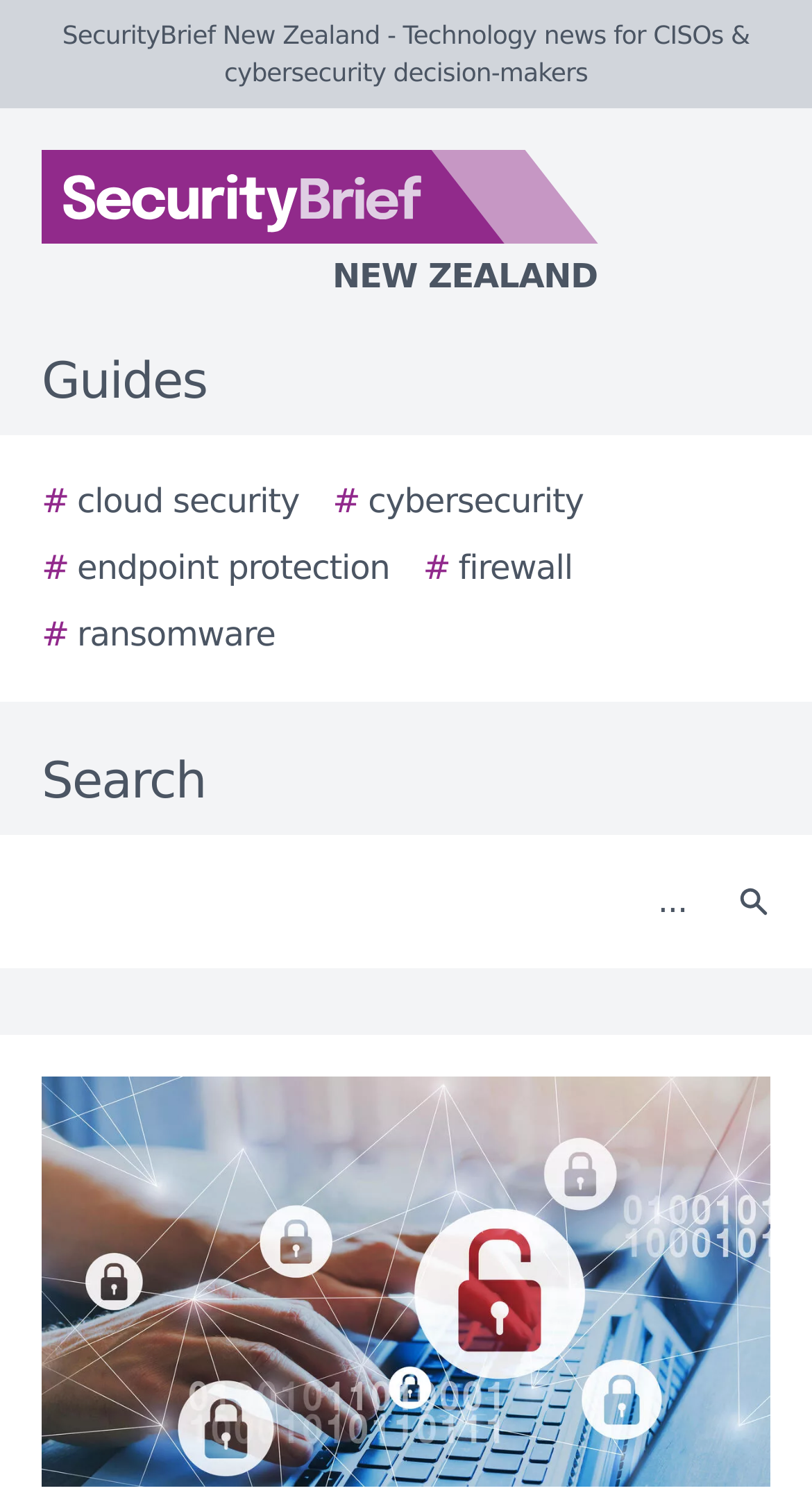Extract the bounding box coordinates of the UI element described: "New Zealand". Provide the coordinates in the format [left, top, right, bottom] with values ranging from 0 to 1.

[0.0, 0.1, 0.923, 0.201]